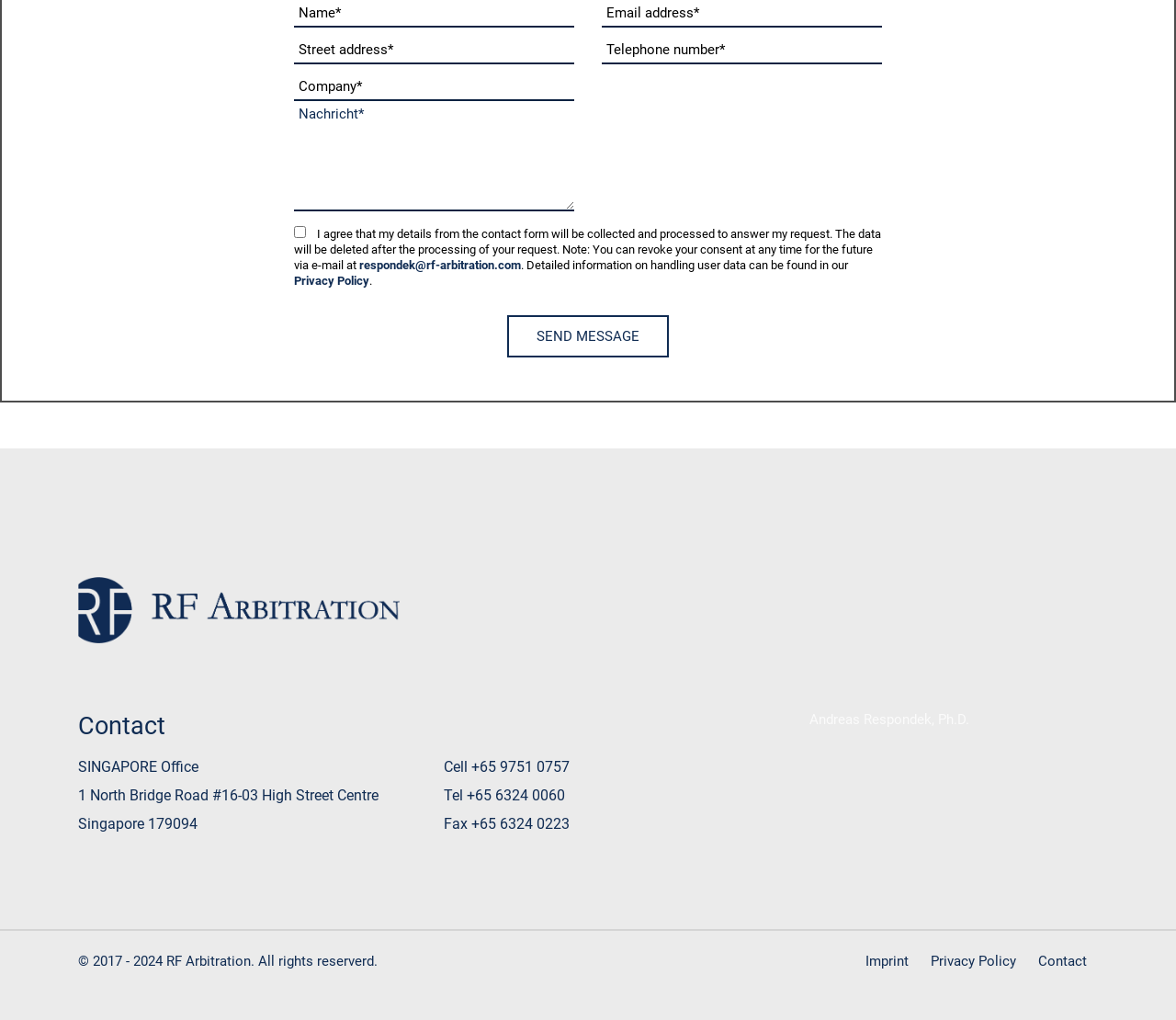What is the telephone number of RF Arbitration in Singapore?
Based on the image, answer the question with as much detail as possible.

The telephone number is mentioned in the 'SINGAPORE Office' section, which provides the telephone number as +65 6324 0060, along with the cell number and fax number.